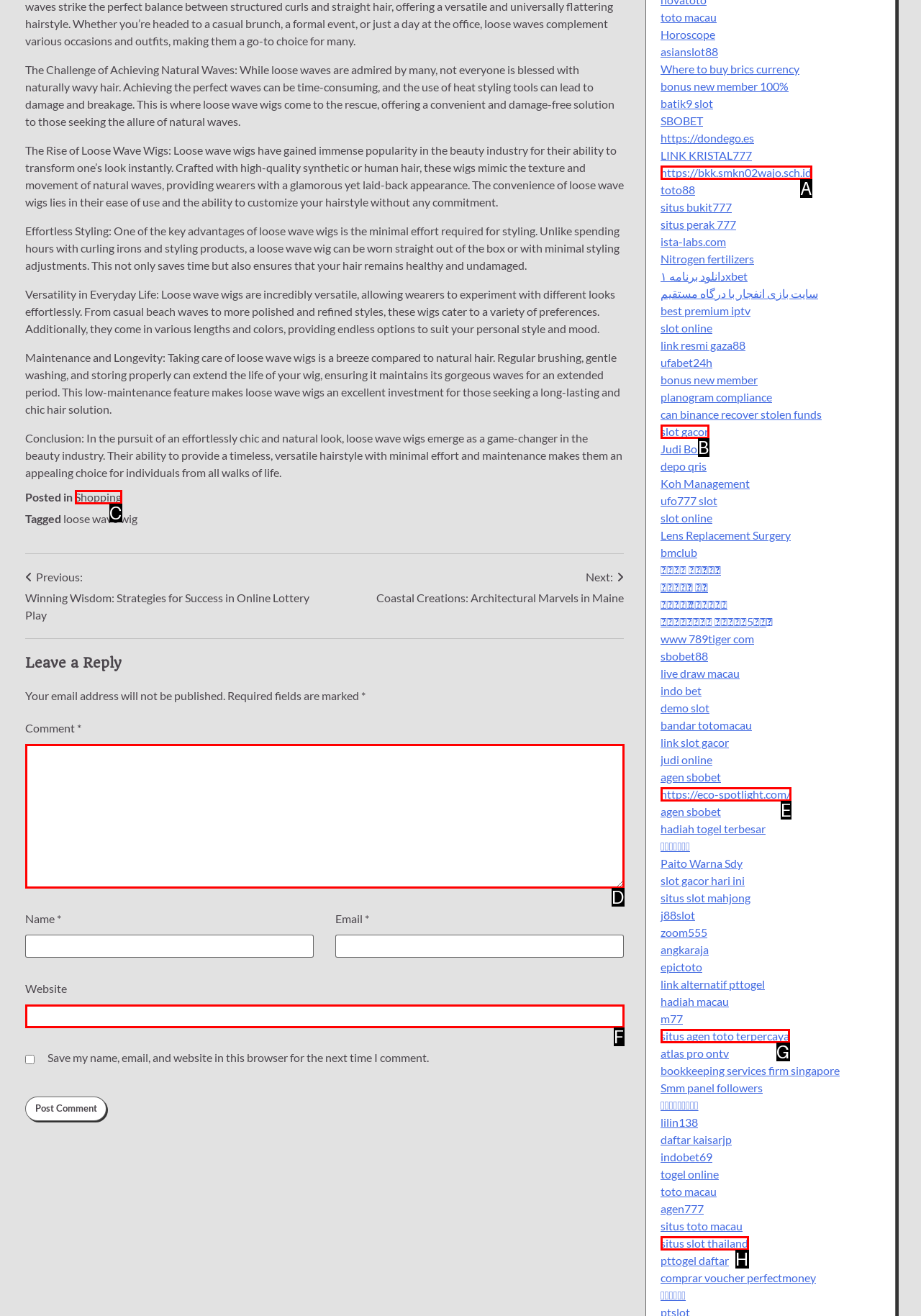Find the option that matches this description: parent_node: Website name="url"
Provide the matching option's letter directly.

F